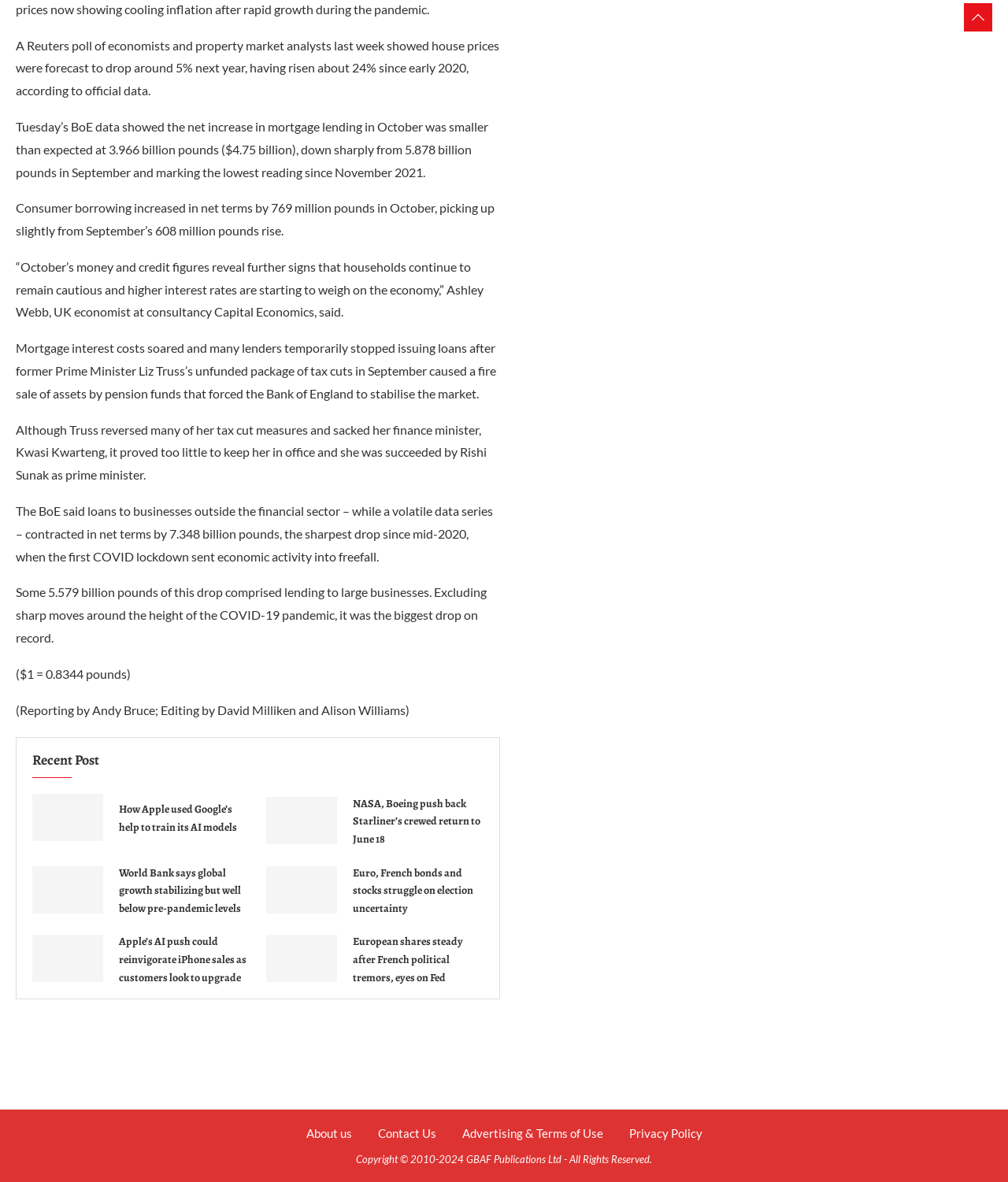Based on the element description, predict the bounding box coordinates (top-left x, top-left y, bottom-right x, bottom-right y) for the UI element in the screenshot: aria-label="Select Search Type"

None